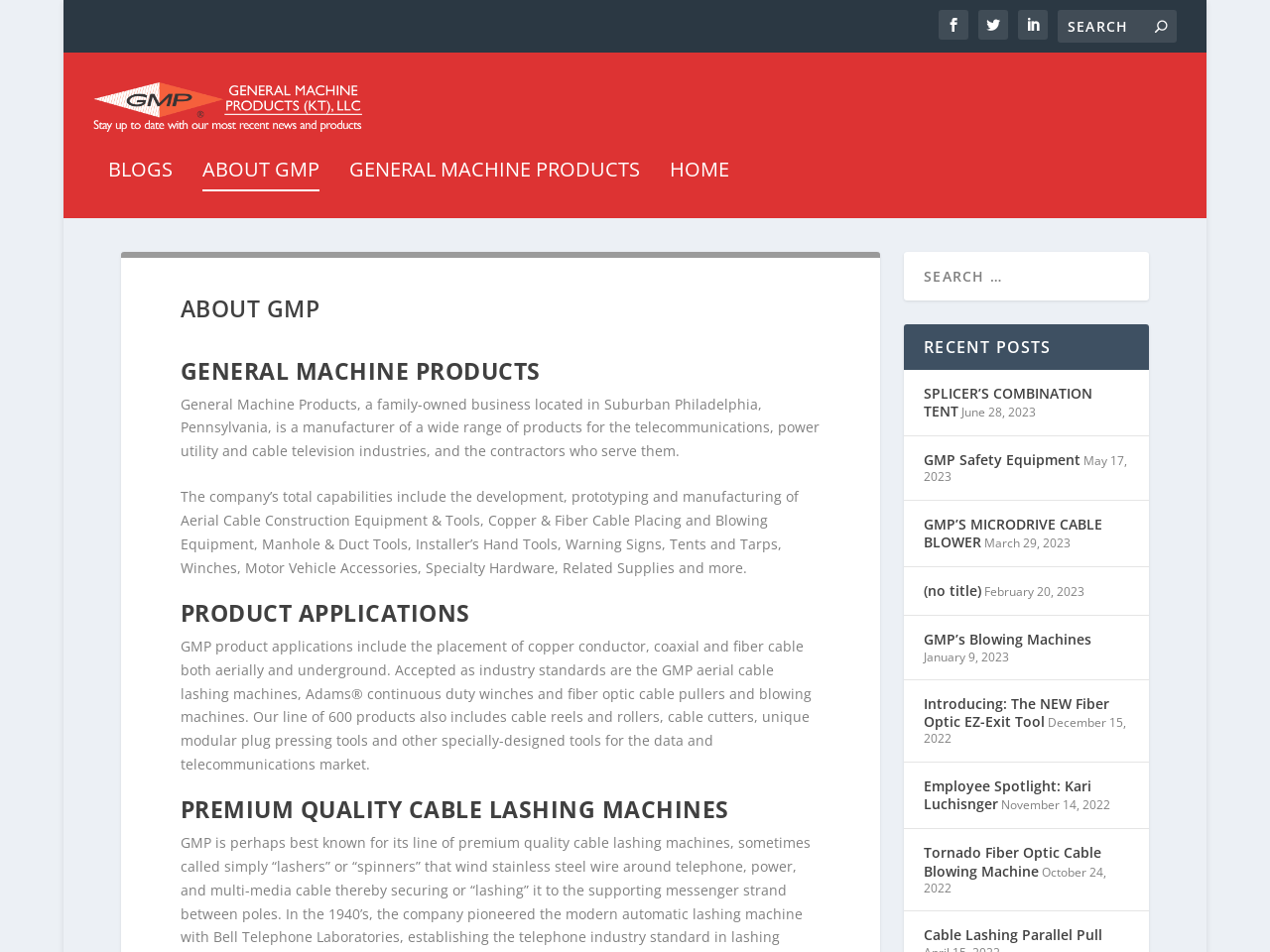What is the name of the company's aerial cable lashing machine?
Observe the image and answer the question with a one-word or short phrase response.

Not specified